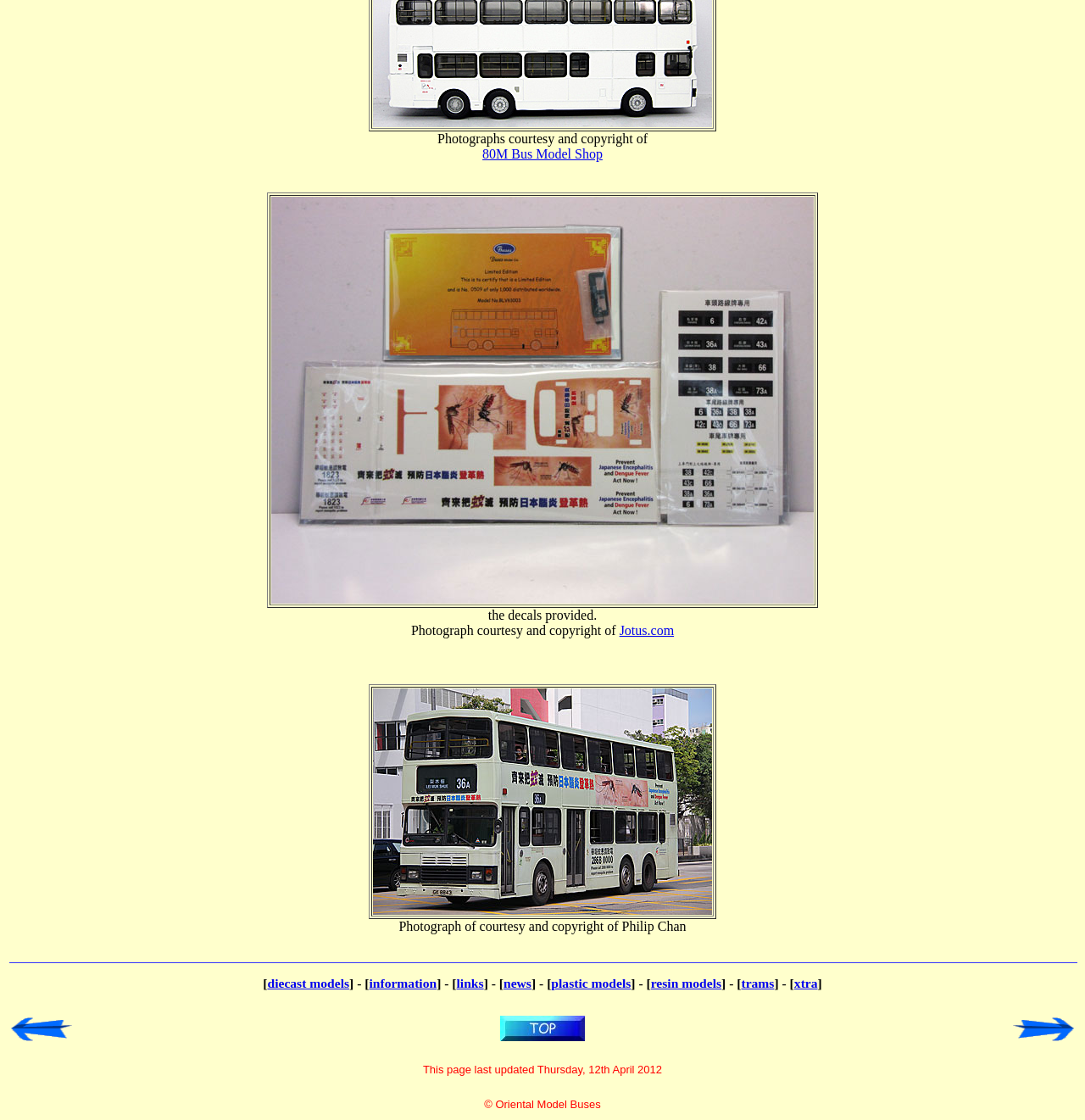What is the name of the bus model shop?
Please give a detailed and elaborate answer to the question based on the image.

The answer can be found in the link '80M Bus Model Shop' which is a caption of the root element.